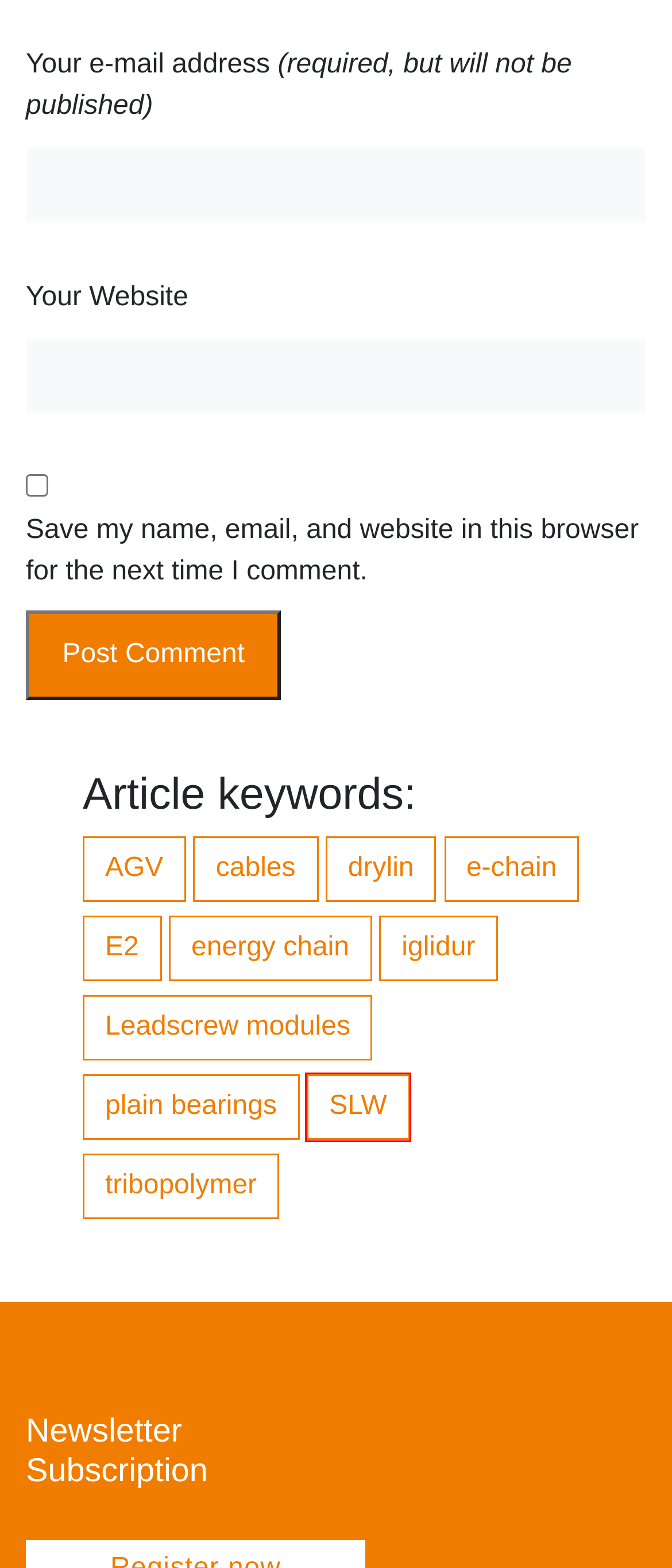A screenshot of a webpage is given, marked with a red bounding box around a UI element. Please select the most appropriate webpage description that fits the new page after clicking the highlighted element. Here are the candidates:
A. tribopolymer Archives - igus® Press UK
B. E2 Archives - igus® Press UK
C. plain bearings Archives - igus® Press UK
D. AGV Archives - igus® Press UK
E. cables Archives - igus® Press UK
F. SLW Archives - igus® Press UK
G. iglidur Archives - igus® Press UK
H. drylin Archives - igus® Press UK

F